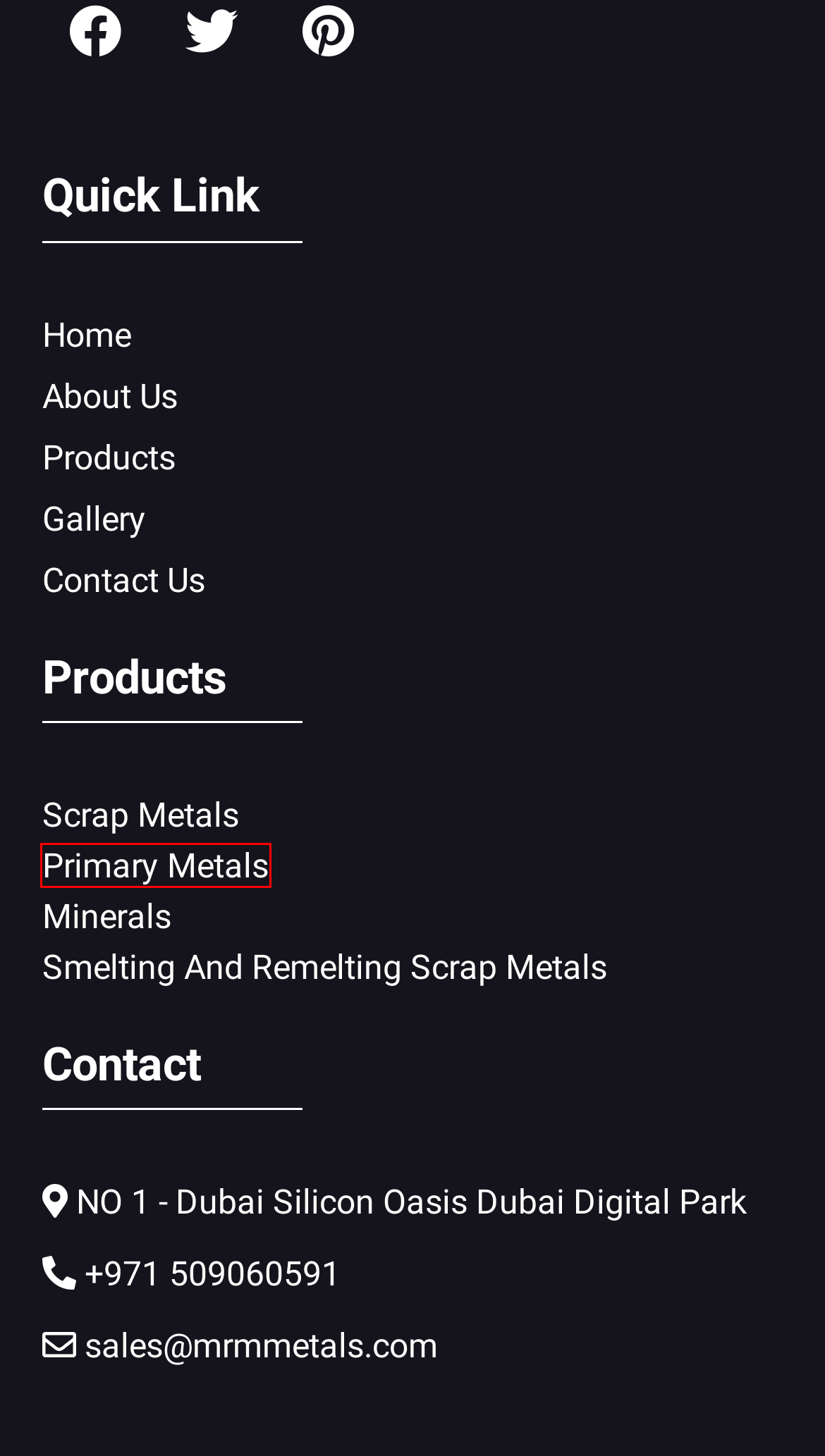Given a webpage screenshot with a red bounding box around a particular element, identify the best description of the new webpage that will appear after clicking on the element inside the red bounding box. Here are the candidates:
A. Minerals – MRM Metals
B. Smelting And Remelting Scrap Metals – MRM Metals
C. Gallery – MRM Metals
D. Products – MRM Metals
E. Contact Us – MRM Metals
F. Scrap Metals – MRM Metals
G. Primary Metals – MRM Metals
H. About Us – MRM Metals

G